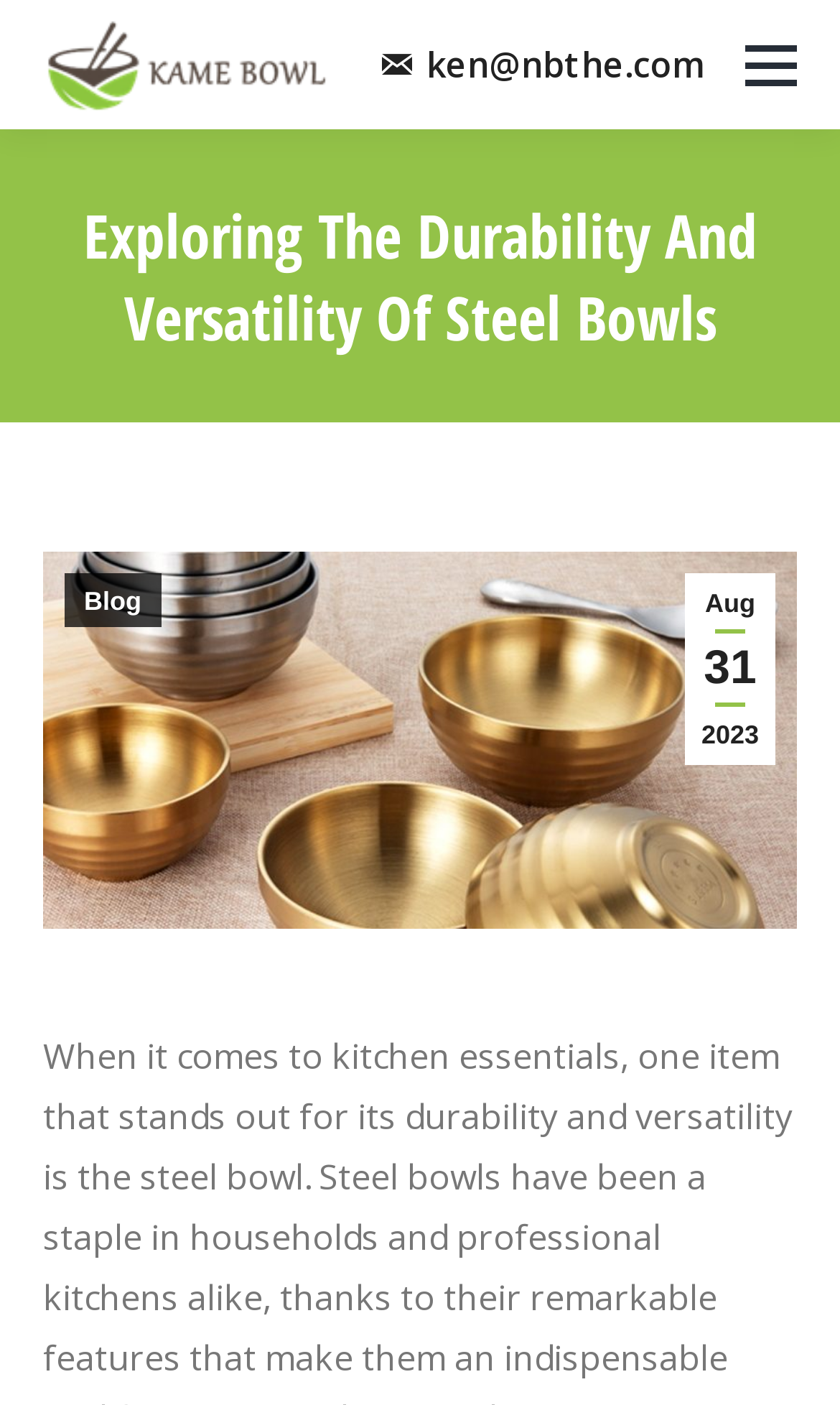Deliver a detailed narrative of the webpage's visual and textual elements.

The webpage is about exploring the durability and versatility of steel bowls. At the top right corner, there is a mobile menu icon. Below it, there is a text "ken@nbthe.com" positioned centrally. On the top left, there is a link to the website's main page, accompanied by an image with the same description, which is "Bowl Manufacturers, Custom Wholesale Ceramic Bowl Supplier, Glass Bowl, Wooden Bowls, Plastic Bowl Factory". 

The main content of the webpage starts with a heading "Exploring The Durability And Versatility Of Steel Bowls", which is positioned at the top center of the page. Below the heading, there is a text "You are here:" followed by two links, "Aug 31 2023" and "Blog", which are positioned side by side. 

At the bottom of the page, there is a large image that spans the entire width of the page, taking up most of the bottom half of the page.